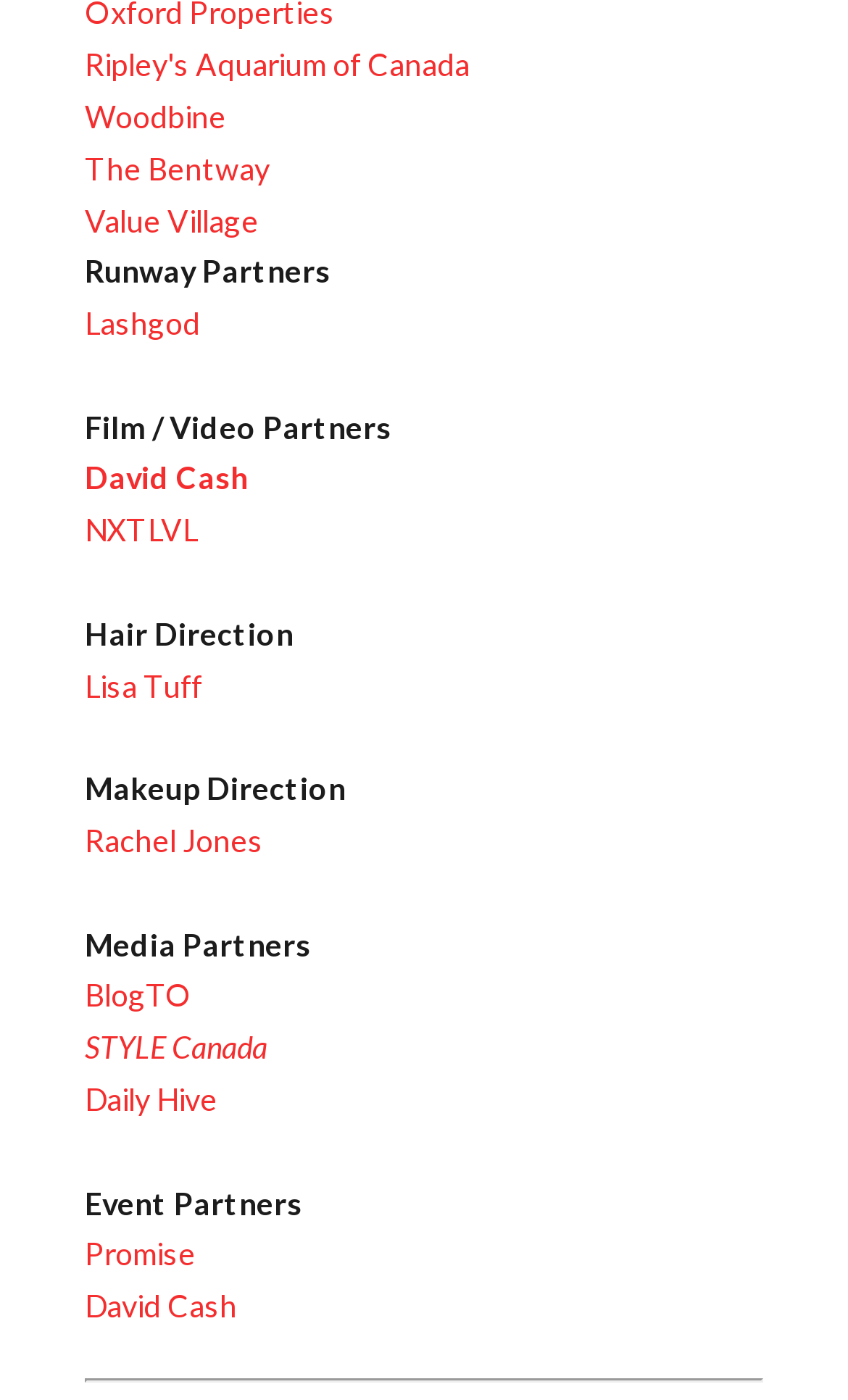What is the position of the separator element?
Your answer should be a single word or phrase derived from the screenshot.

At the bottom